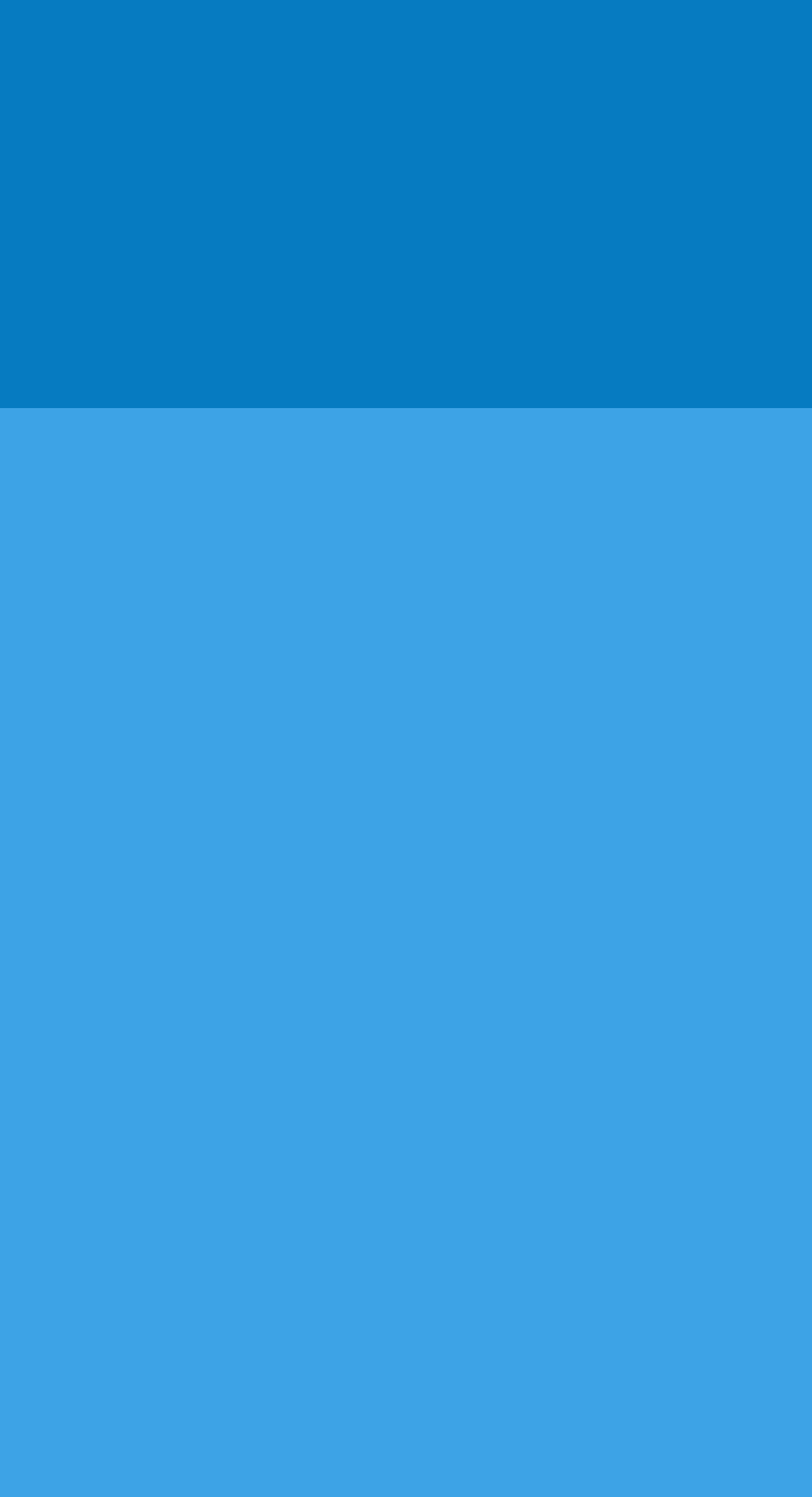Specify the bounding box coordinates (top-left x, top-left y, bottom-right x, bottom-right y) of the UI element in the screenshot that matches this description: title="Facebook"

[0.051, 0.622, 0.154, 0.678]